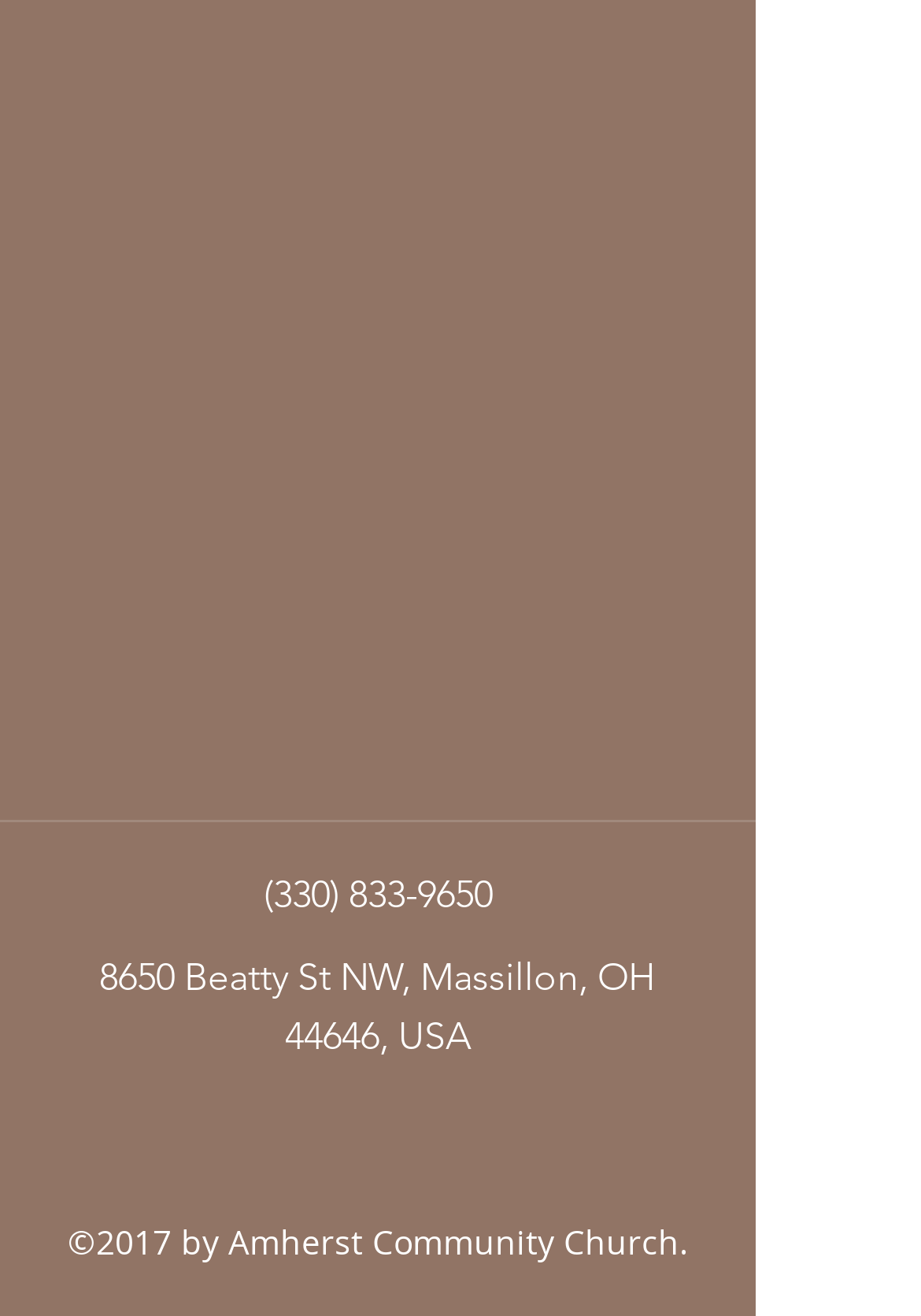What is the name of the church?
Please provide a comprehensive answer based on the information in the image.

I found the name of the church by looking at the StaticText element with the text '©2017 by Amherst Community Church.' which is a child of the 'contentinfo' element, and also by looking at the address which mentions the church's name.